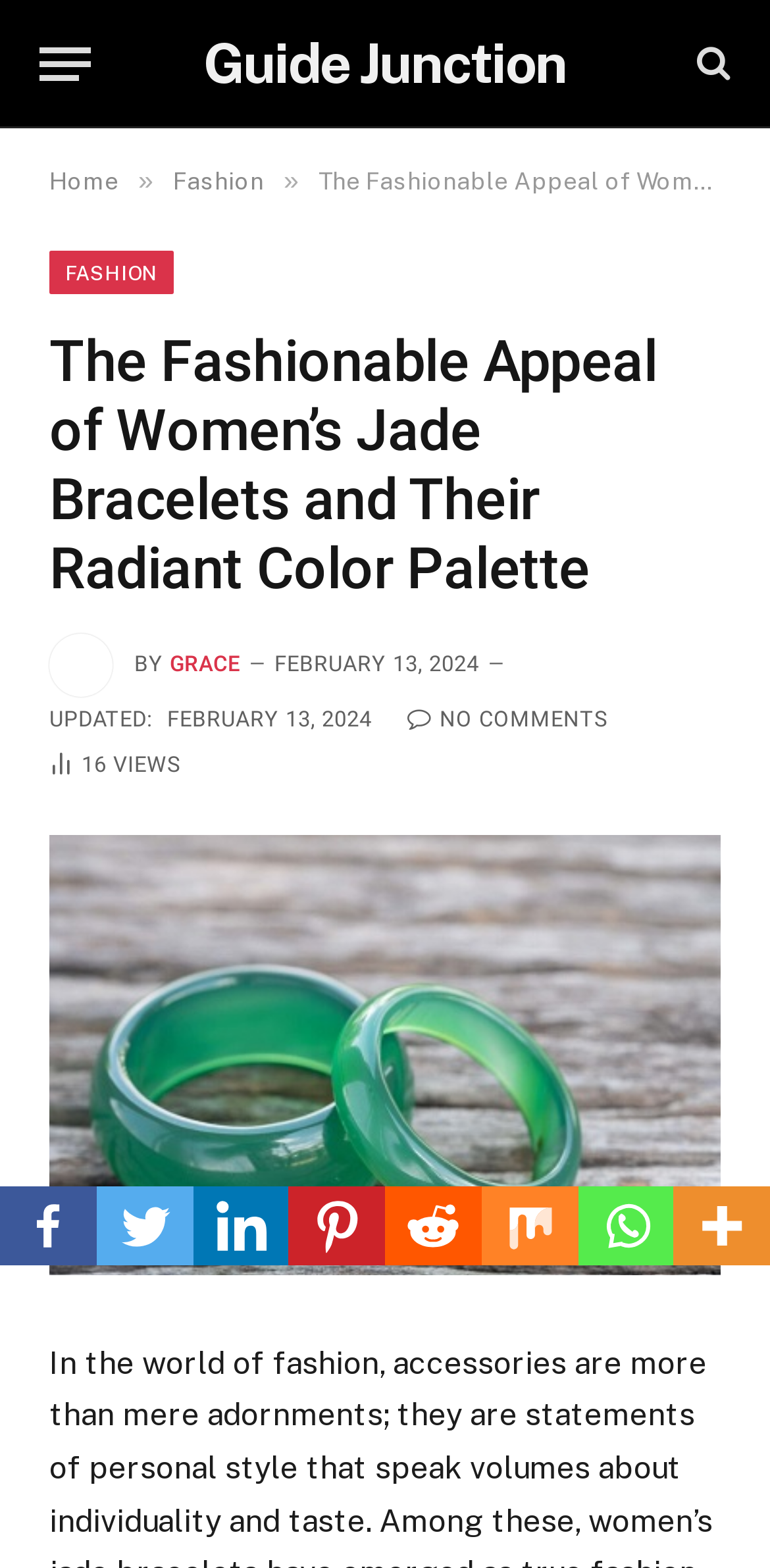Please give a one-word or short phrase response to the following question: 
What is the category of the article?

FASHION